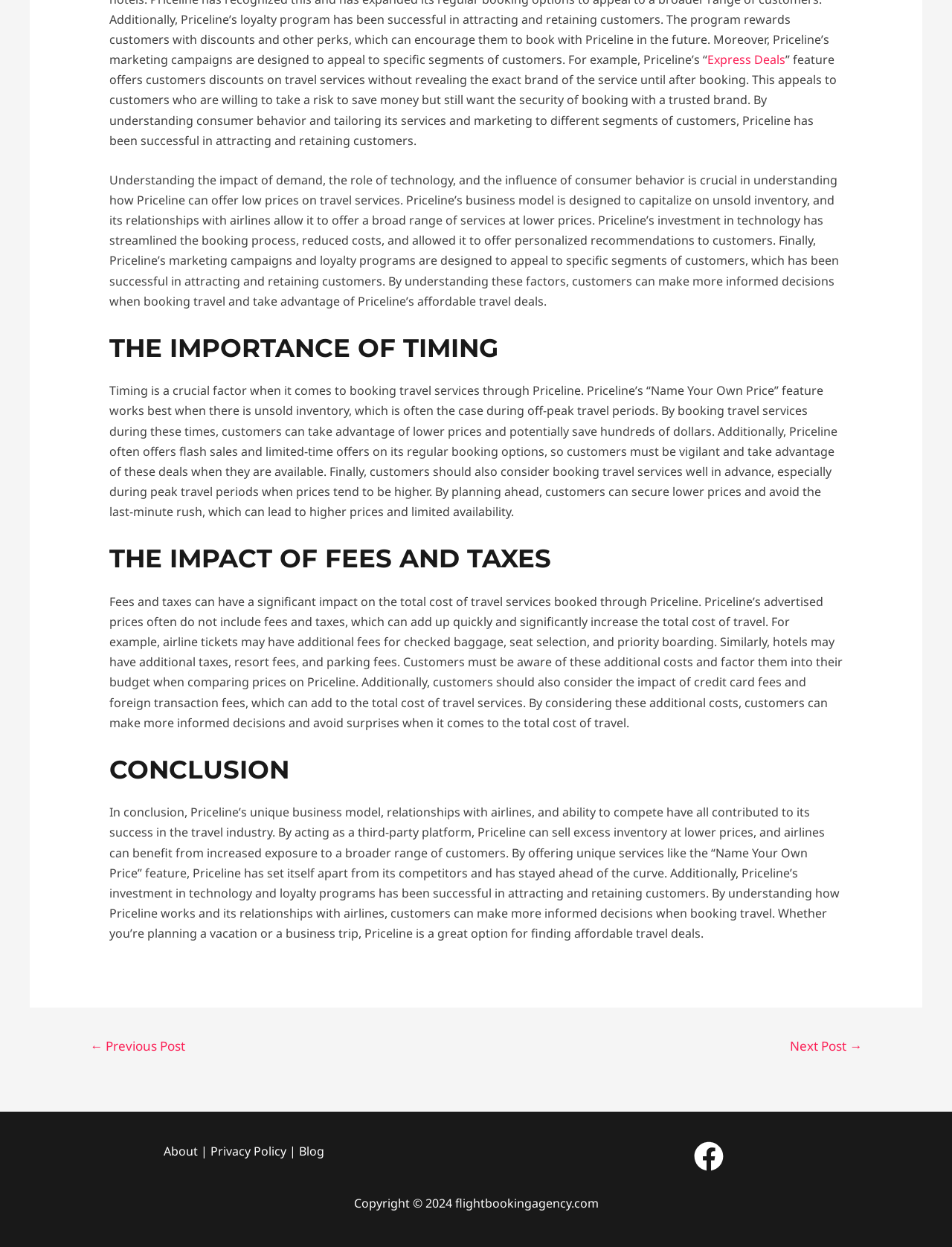Please provide a brief answer to the following inquiry using a single word or phrase:
What is the purpose of Priceline's investment in technology?

To streamline the booking process